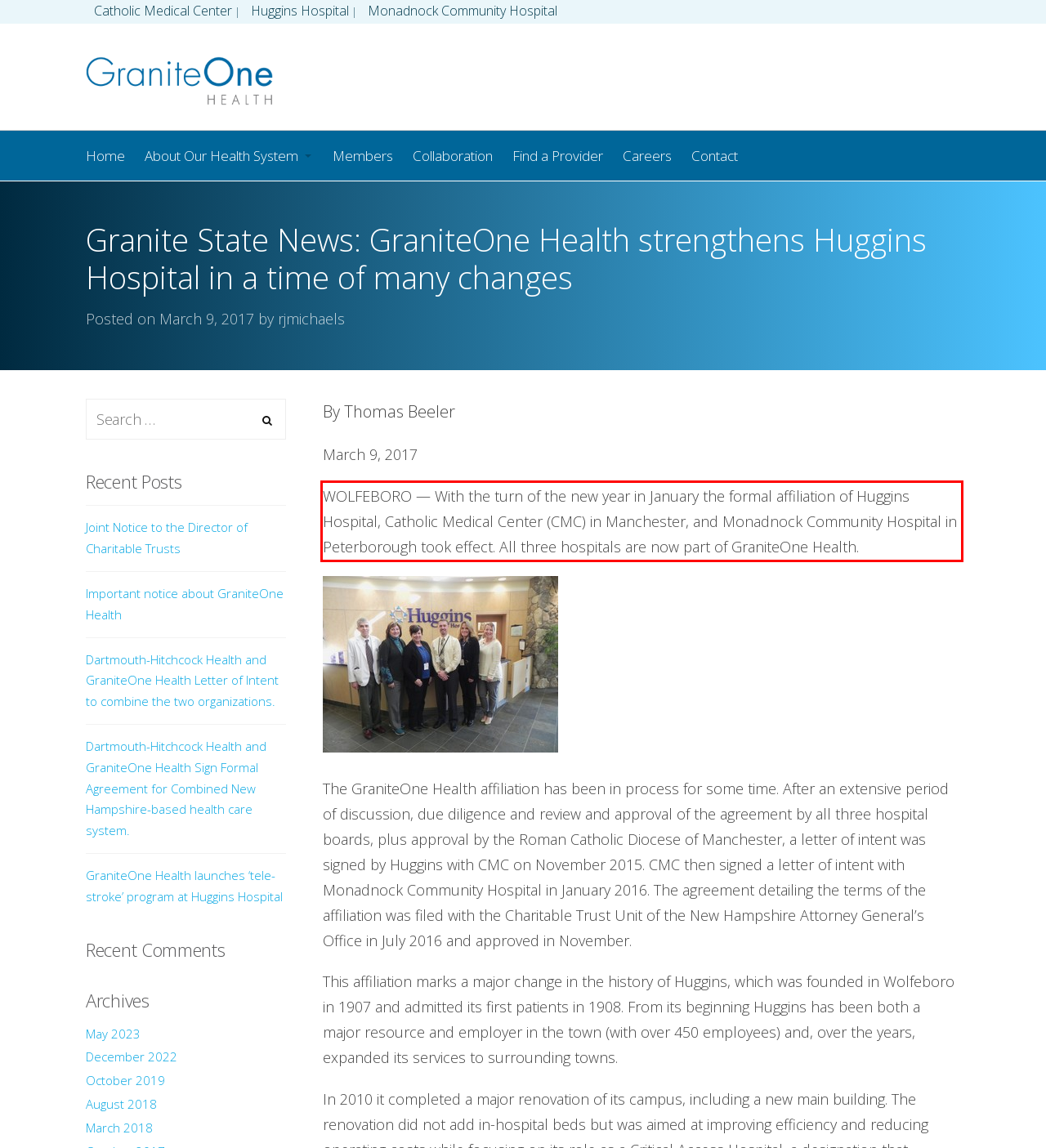Identify and extract the text within the red rectangle in the screenshot of the webpage.

WOLFEBORO — With the turn of the new year in January the formal affiliation of Huggins Hospital, Catholic Medical Center (CMC) in Manchester, and Monadnock Community Hospital in Peterborough took effect. All three hospitals are now part of GraniteOne Health.